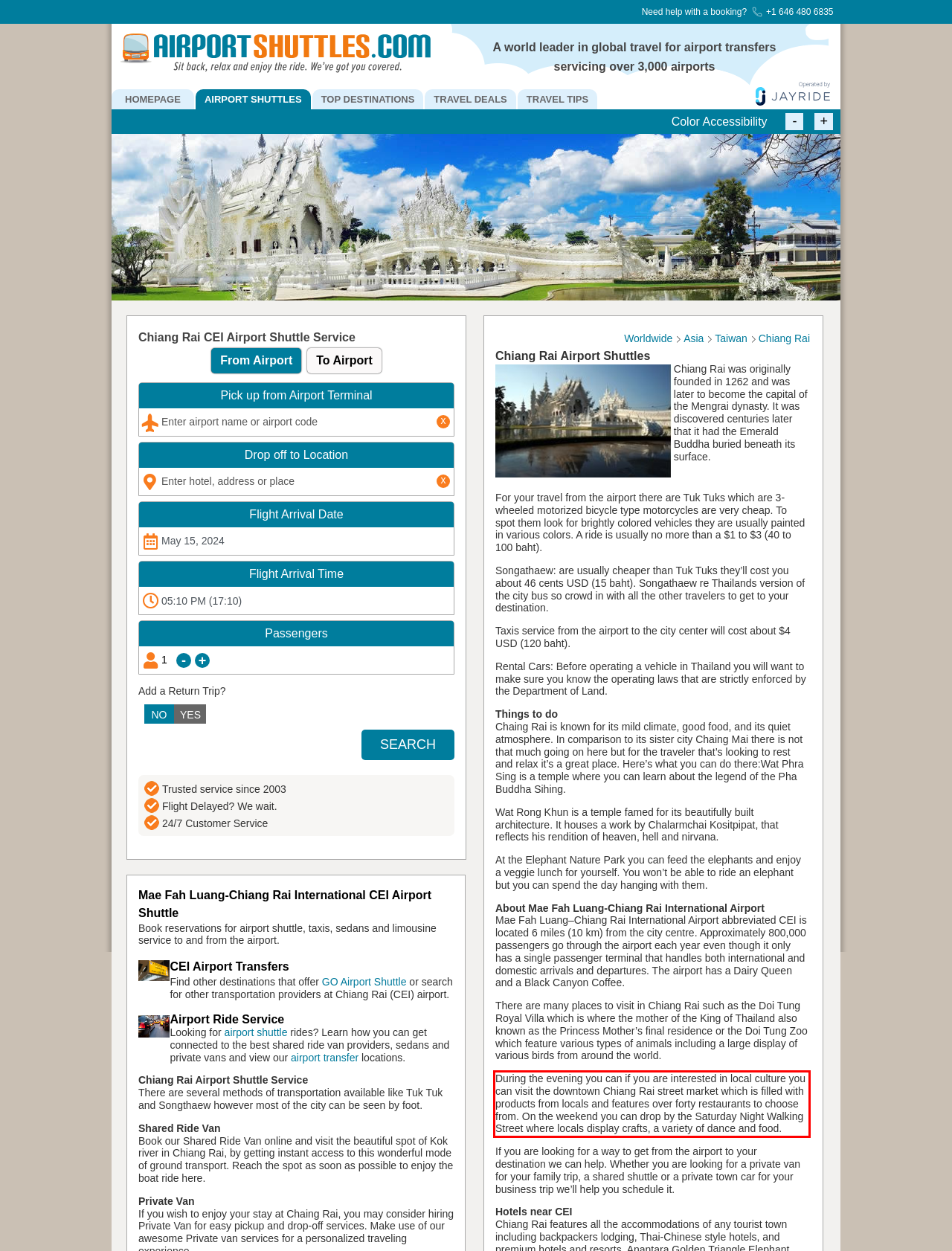Please look at the webpage screenshot and extract the text enclosed by the red bounding box.

During the evening you can if you are interested in local culture you can visit the downtown Chiang Rai street market which is filled with products from locals and features over forty restaurants to choose from. On the weekend you can drop by the Saturday Night Walking Street where locals display crafts, a variety of dance and food.